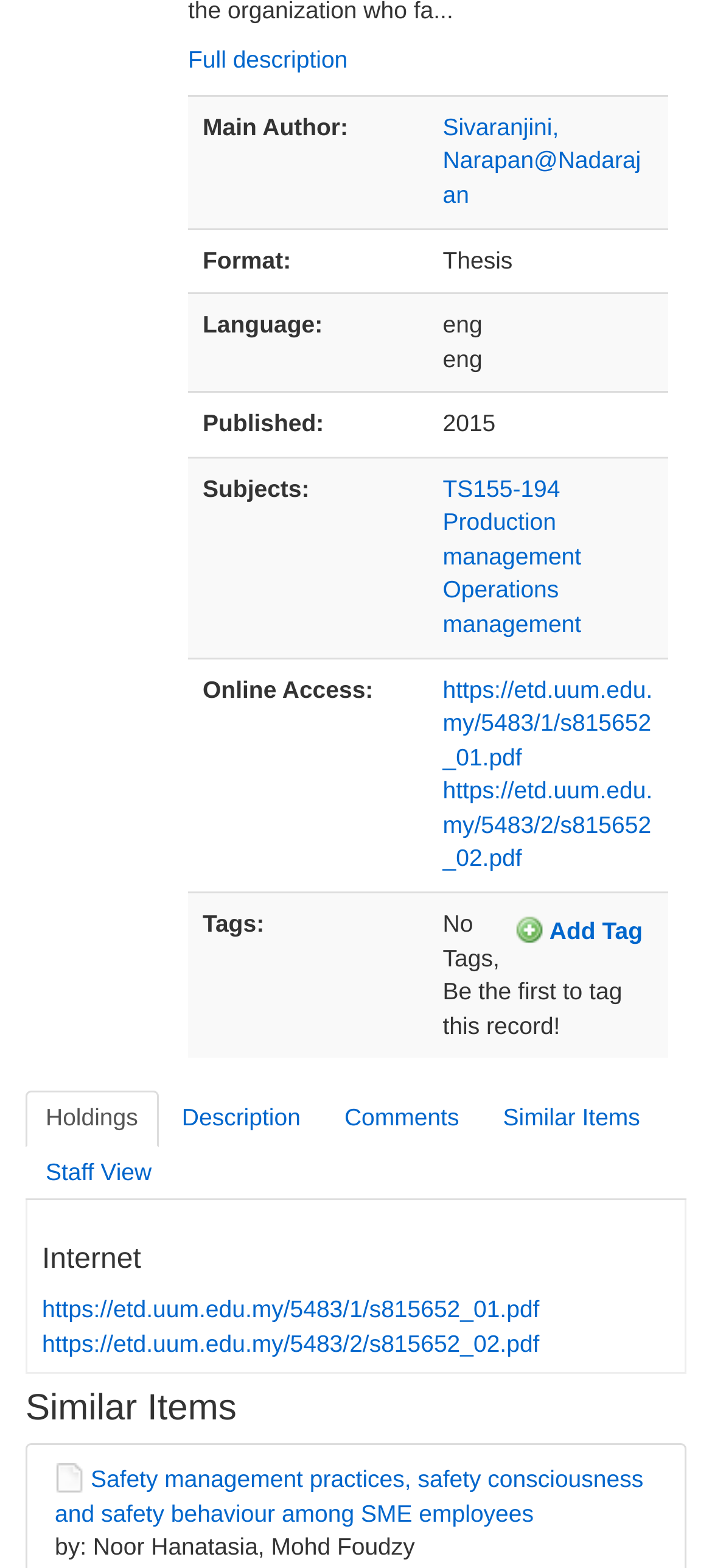Locate the bounding box coordinates of the clickable region necessary to complete the following instruction: "View similar items". Provide the coordinates in the format of four float numbers between 0 and 1, i.e., [left, top, right, bottom].

[0.678, 0.696, 0.927, 0.731]